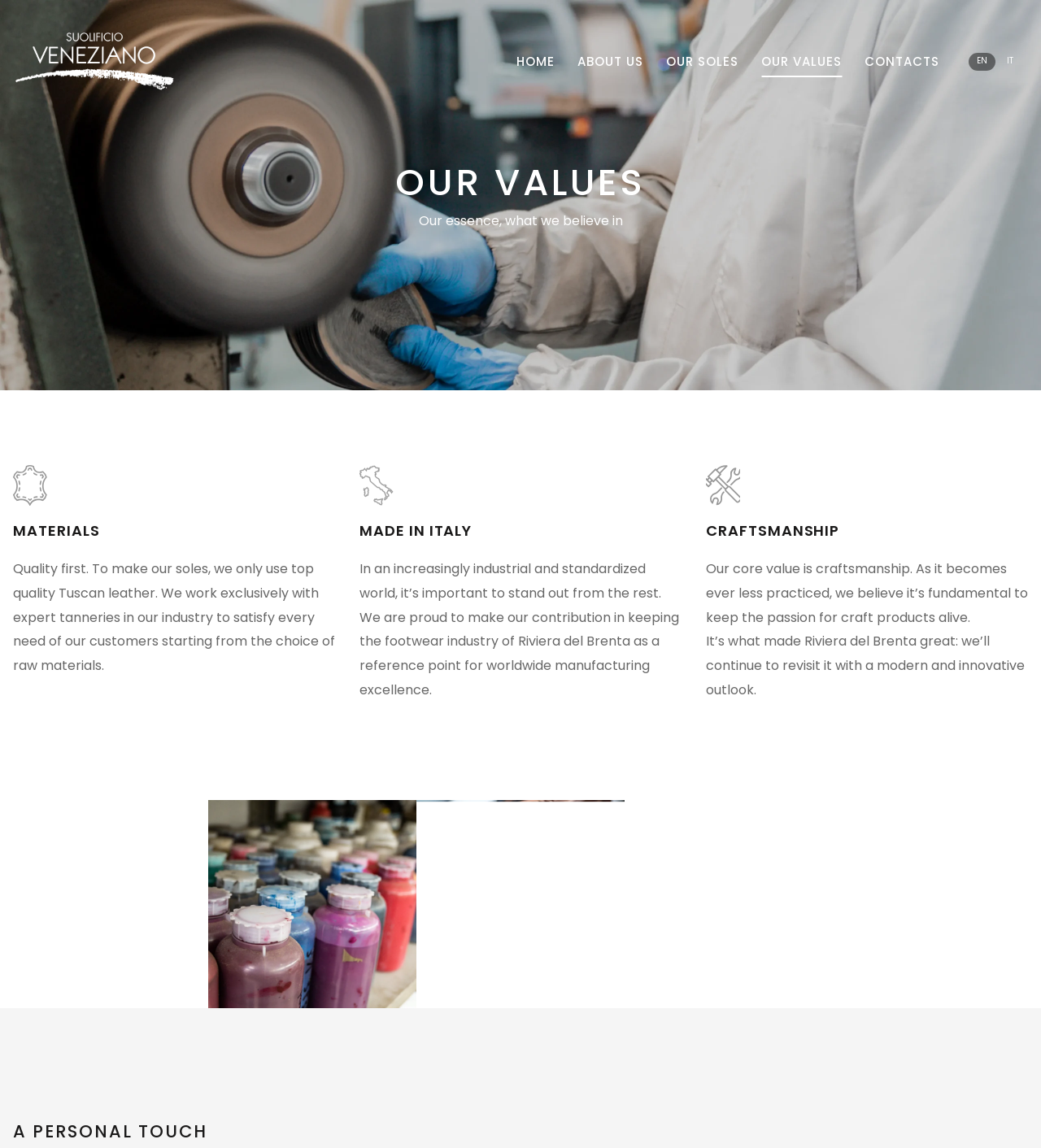Determine the bounding box coordinates of the element's region needed to click to follow the instruction: "Go to the HOME page". Provide these coordinates as four float numbers between 0 and 1, formatted as [left, top, right, bottom].

[0.496, 0.046, 0.533, 0.061]